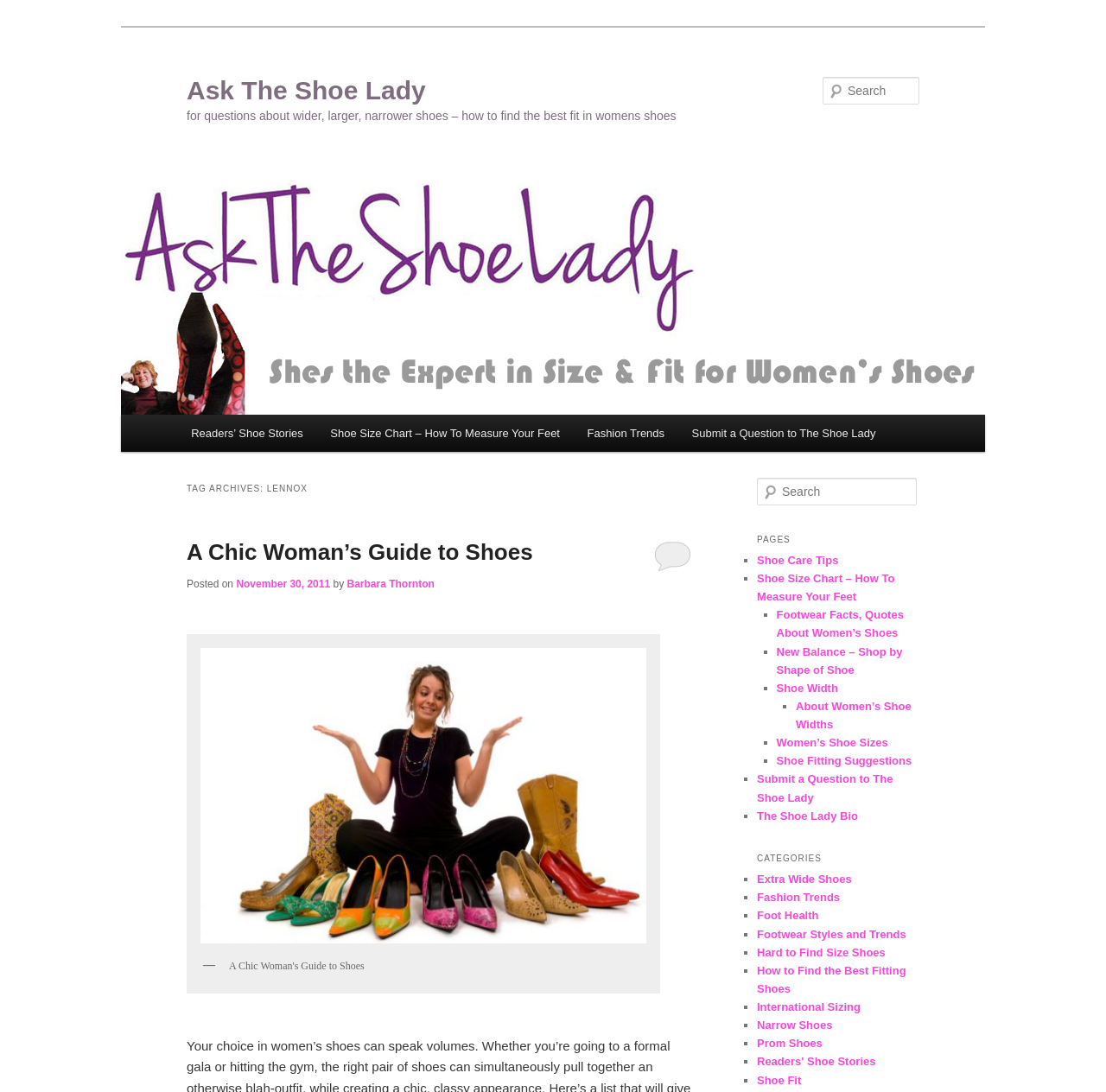Can you provide the bounding box coordinates for the element that should be clicked to implement the instruction: "Submit a question to The Shoe Lady"?

[0.613, 0.38, 0.804, 0.414]